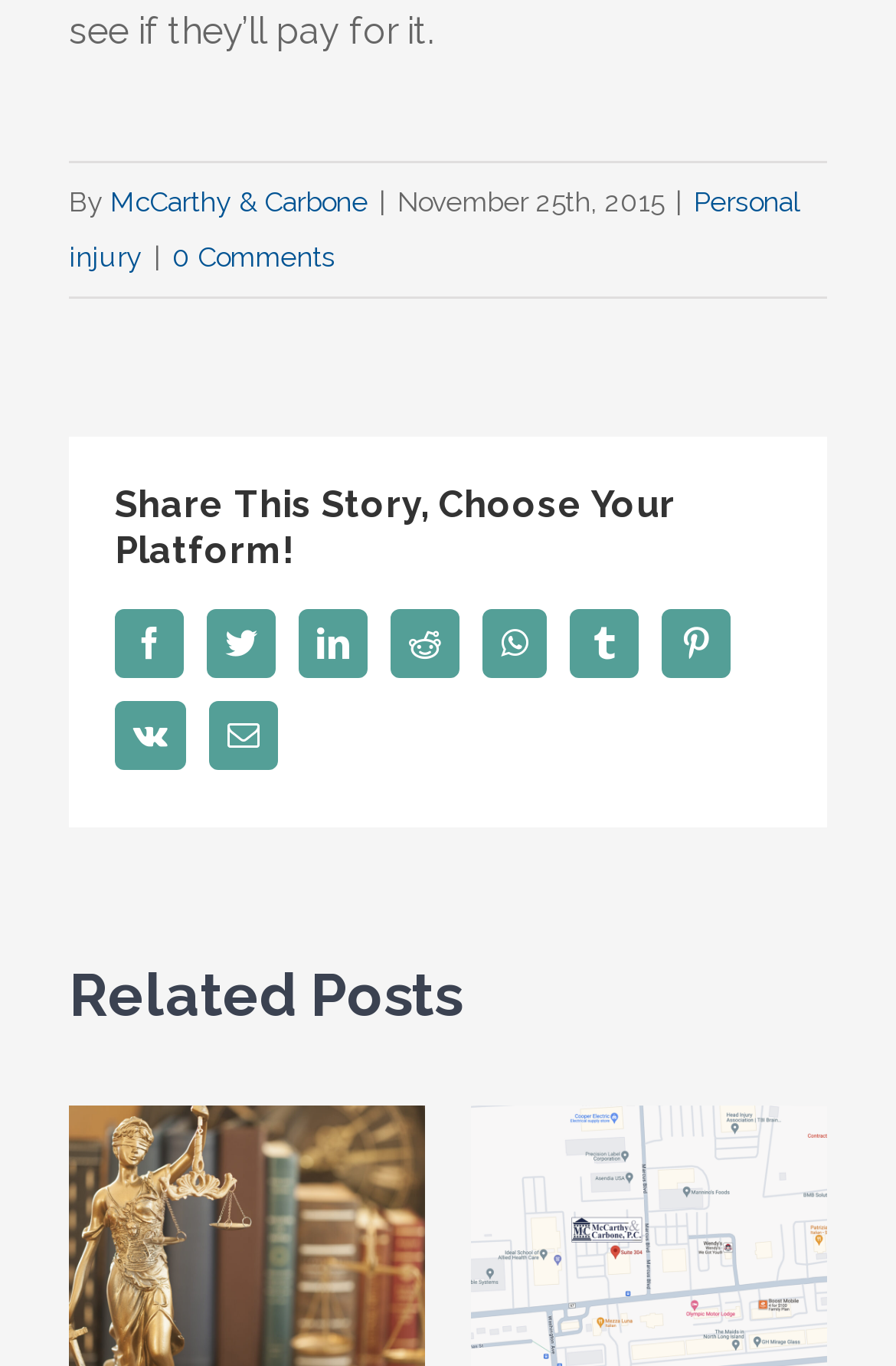Extract the bounding box coordinates of the UI element described by: "parent_node: Home". The coordinates should include four float numbers ranging from 0 to 1, e.g., [left, top, right, bottom].

None